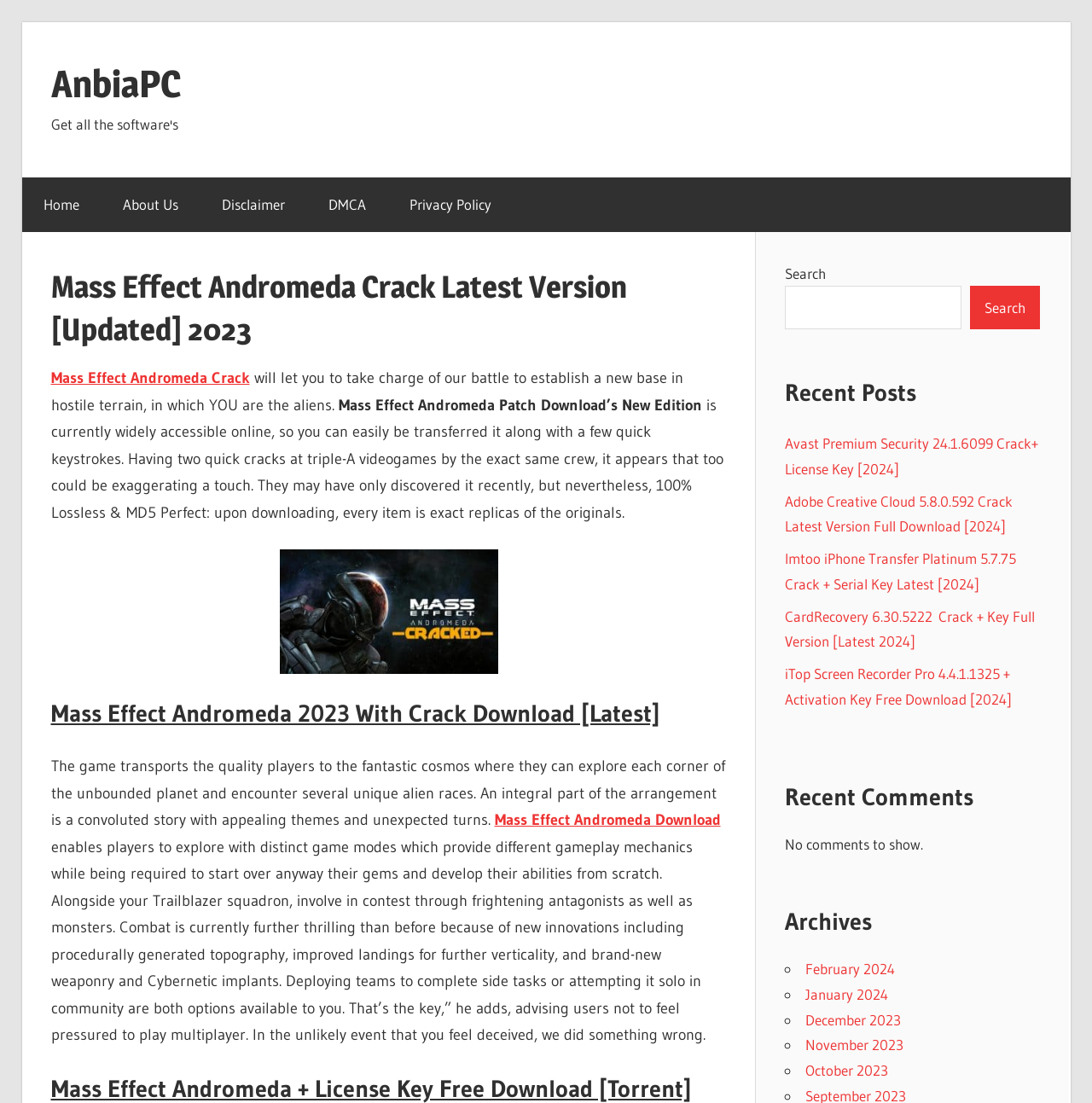Please respond to the question using a single word or phrase:
What is the role of the Trailblazer squadron?

To involve in combat